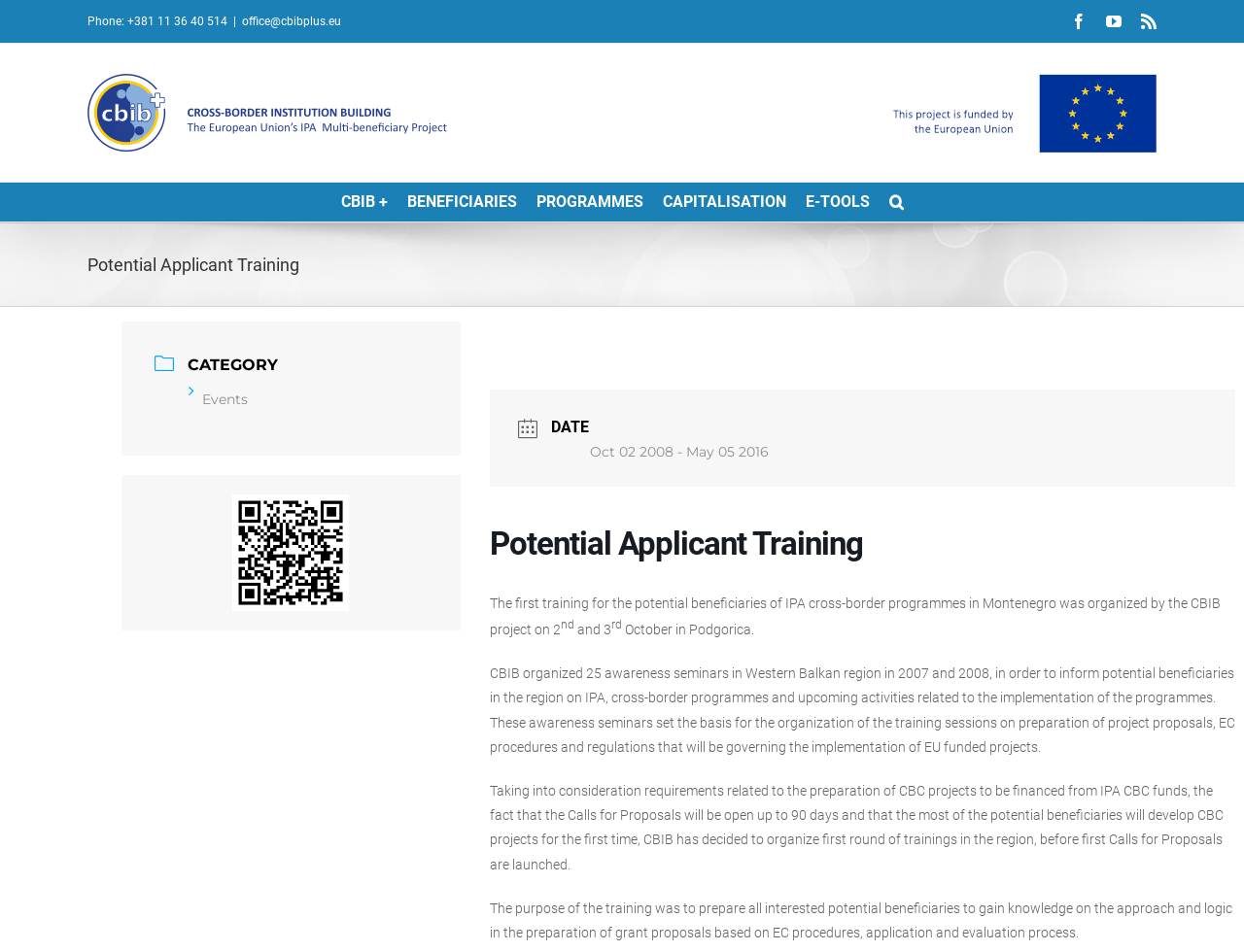Could you indicate the bounding box coordinates of the region to click in order to complete this instruction: "Check the Events".

[0.152, 0.41, 0.199, 0.429]